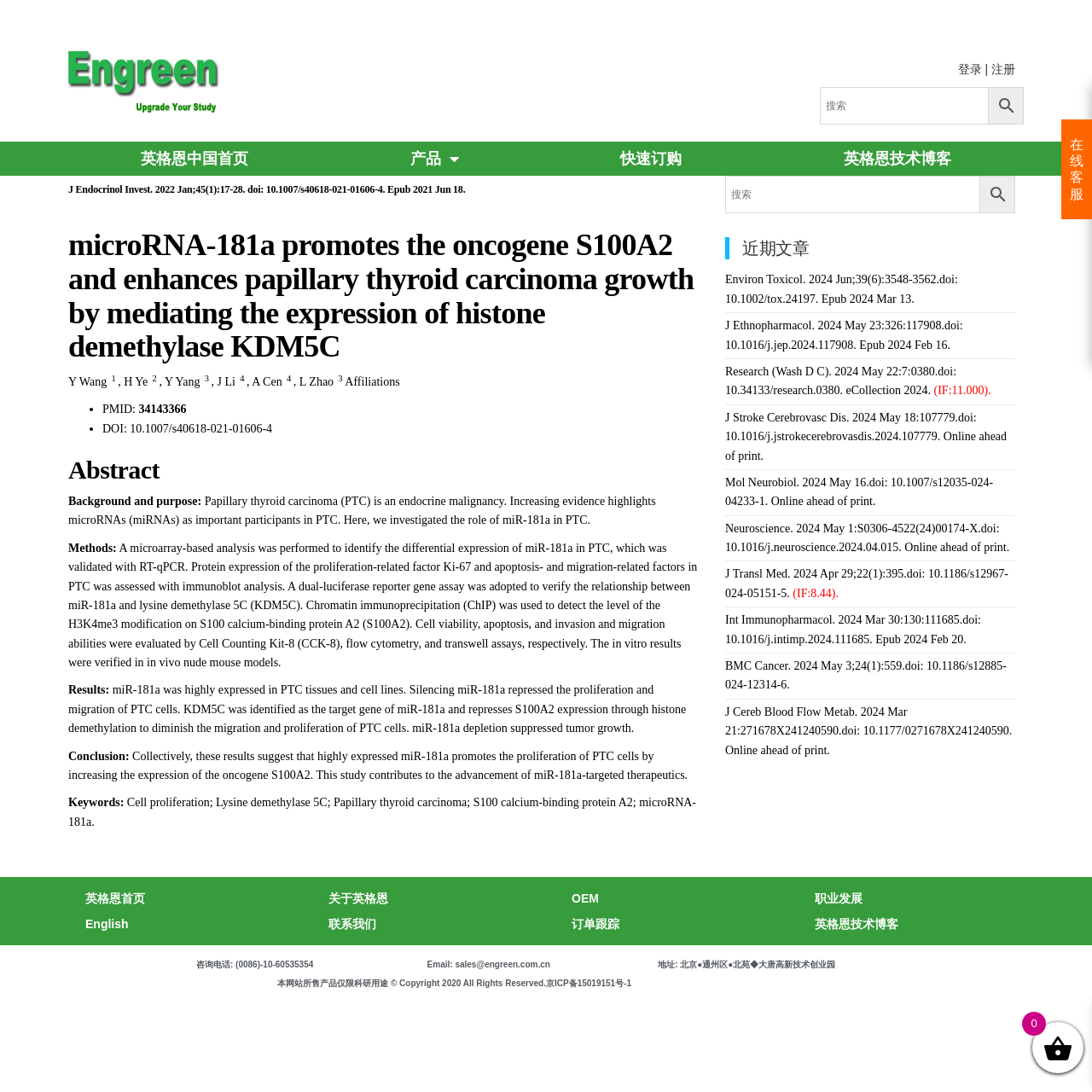Using a single word or phrase, answer the following question: 
What is the title of the article?

microRNA-181a promotes the oncogene S100A2